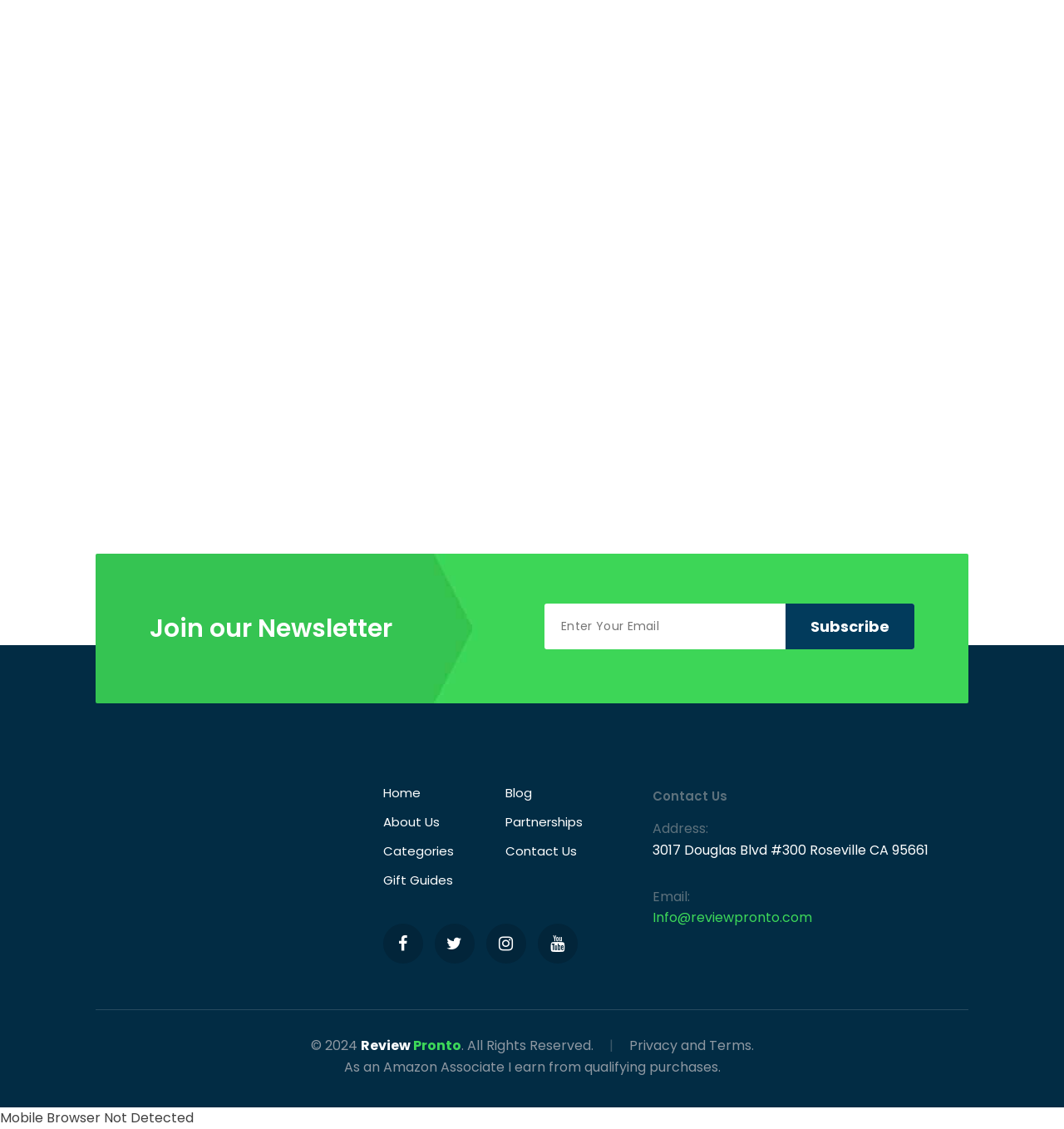What is the address of the company?
Answer with a single word or phrase by referring to the visual content.

3017 Douglas Blvd #300 Roseville CA 95661